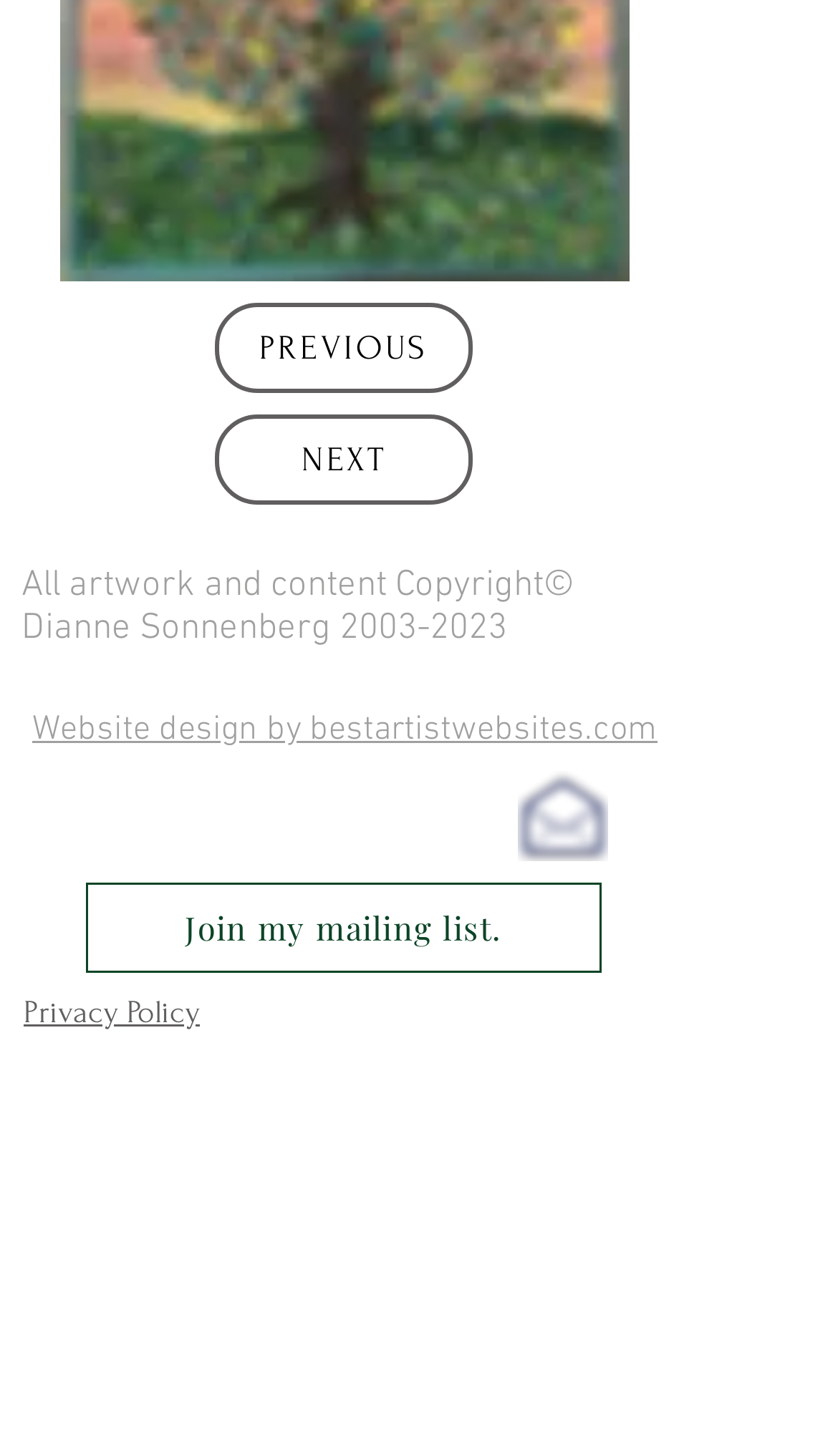Please respond to the question with a concise word or phrase:
What is the year range of the copyright?

2003-2023